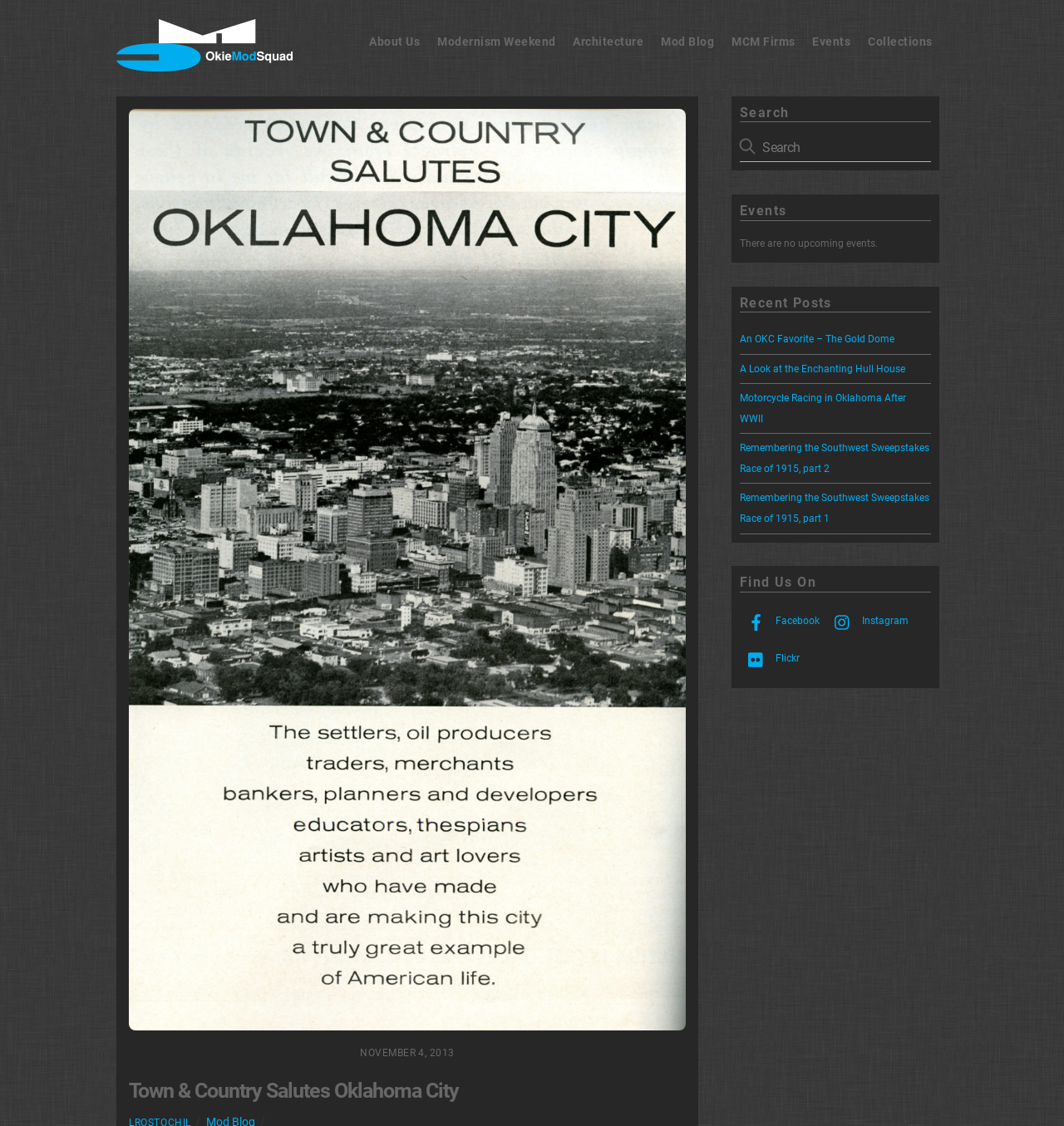What is the logo of OKC Mod?
Please ensure your answer is as detailed and informative as possible.

The logo of OKC Mod is located at the top left corner of the webpage, and it is an image with the text 'okcmod logo'.